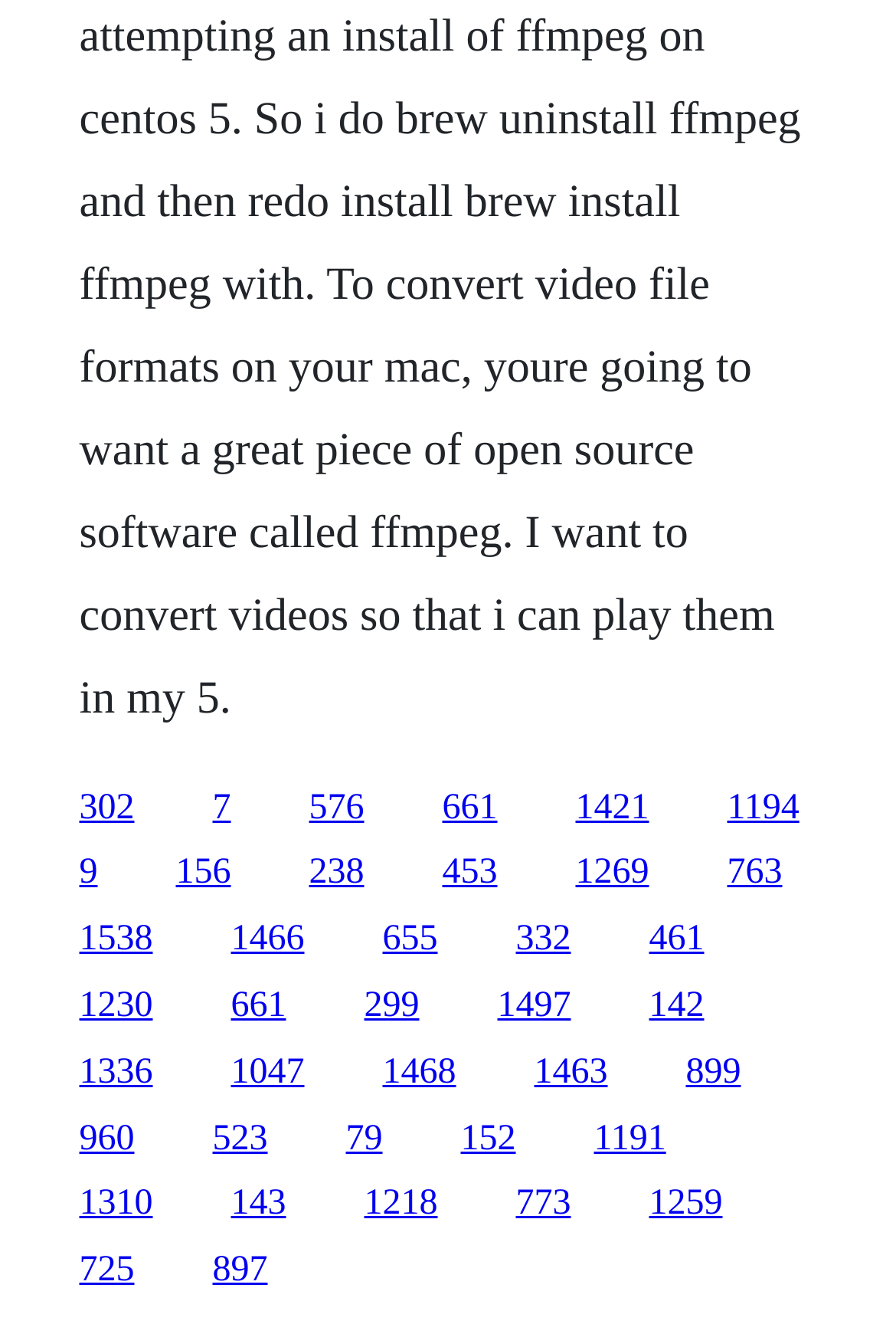Please specify the coordinates of the bounding box for the element that should be clicked to carry out this instruction: "visit page 661". The coordinates must be four float numbers between 0 and 1, formatted as [left, top, right, bottom].

[0.494, 0.595, 0.555, 0.624]